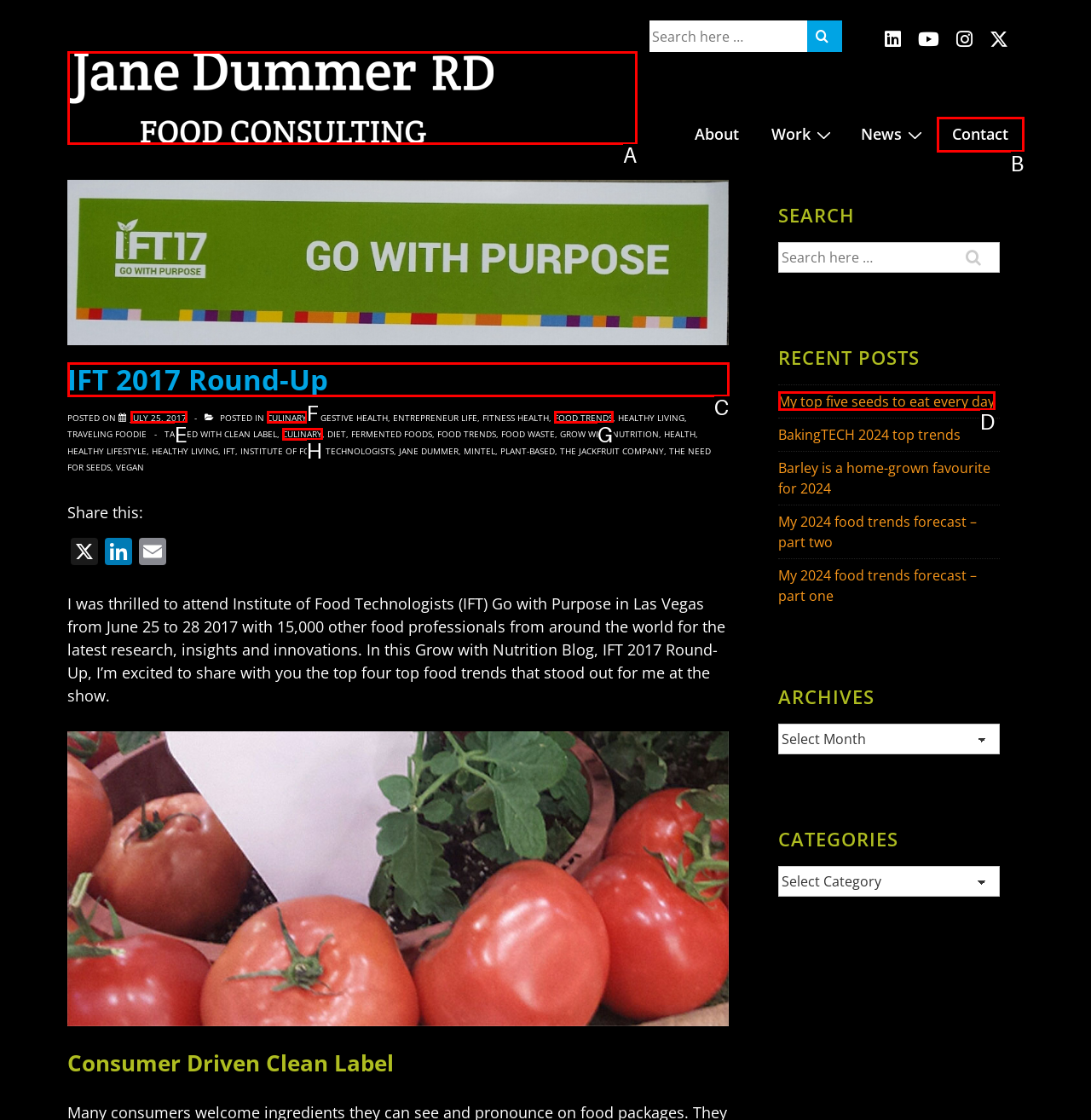Identify the correct HTML element to click to accomplish this task: Read the IFT 2017 Round-Up post
Respond with the letter corresponding to the correct choice.

C